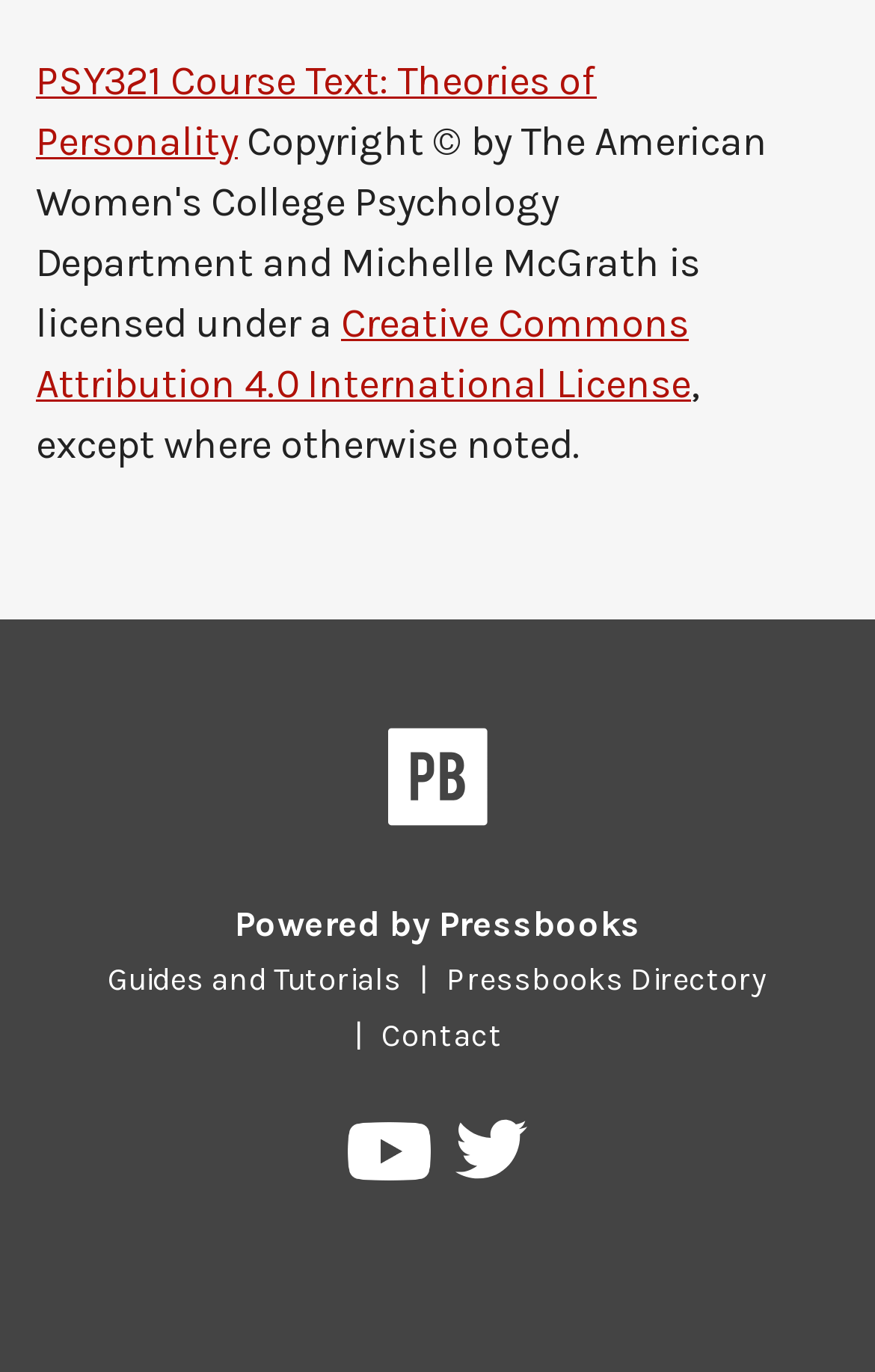What is the purpose of the 'Guides and Tutorials' link?
Provide a short answer using one word or a brief phrase based on the image.

To access guides and tutorials